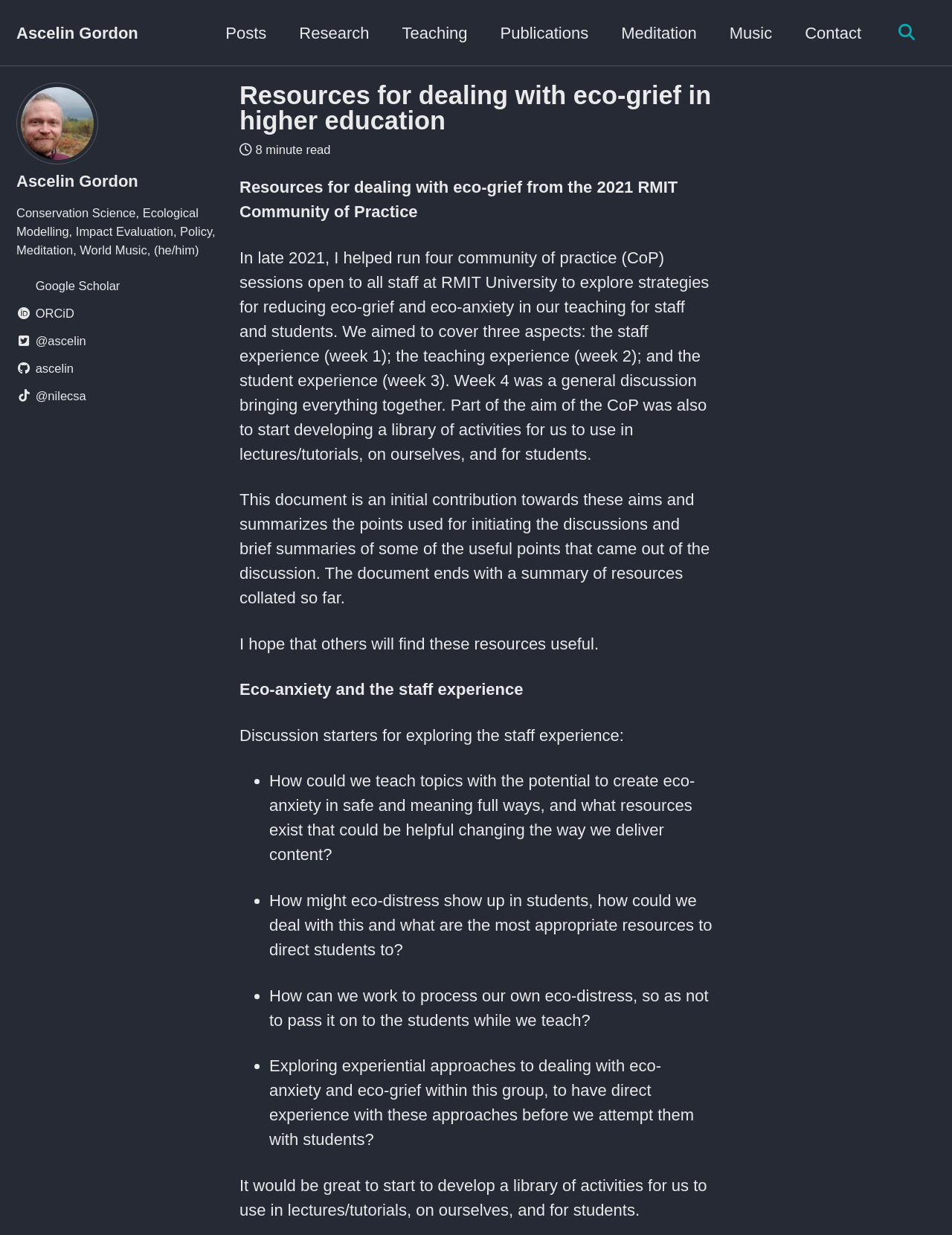What is the focus of the fourth week's discussion?
Refer to the screenshot and deliver a thorough answer to the question presented.

The focus of the fourth week's discussion can be understood from the text 'Week 4 was a general discussion bringing everything together.' which suggests that the fourth week's discussion was a general discussion that brought together all the aspects discussed in the previous weeks.